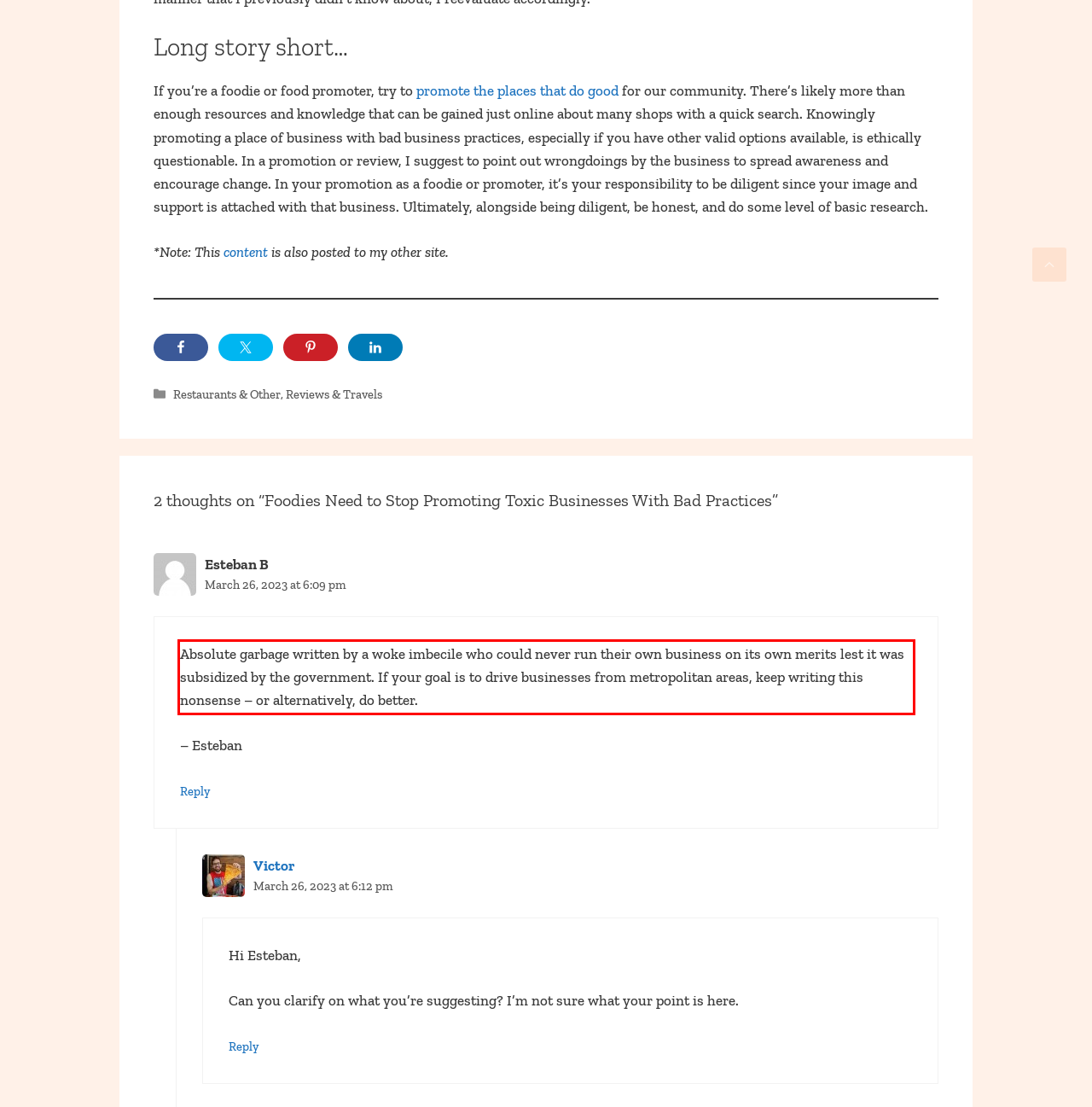In the given screenshot, locate the red bounding box and extract the text content from within it.

Absolute garbage written by a woke imbecile who could never run their own business on its own merits lest it was subsidized by the government. If your goal is to drive businesses from metropolitan areas, keep writing this nonsense – or alternatively, do better.